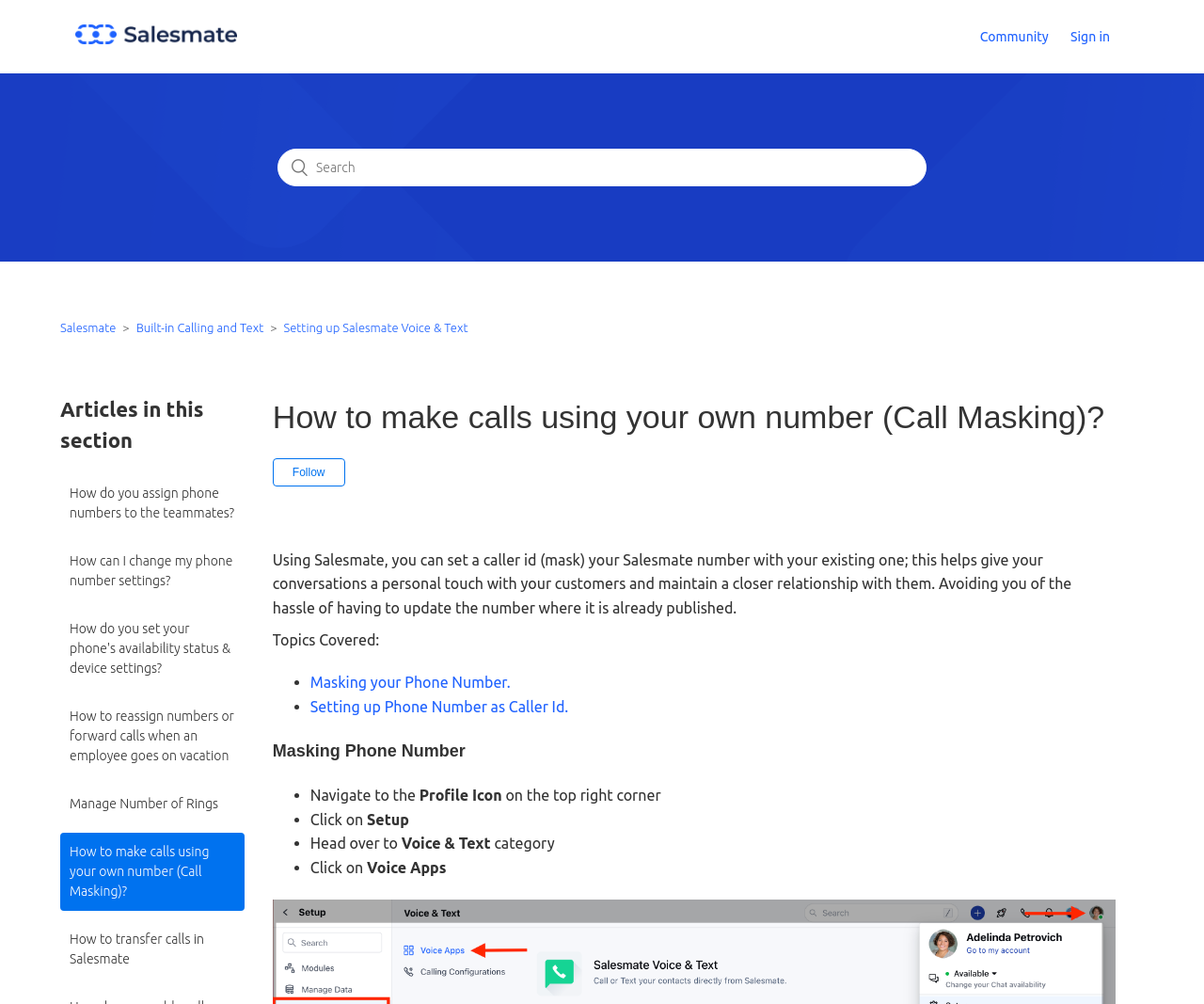Kindly respond to the following question with a single word or a brief phrase: 
How many links are available under the 'Setting up Salesmate Voice & Text' section?

5